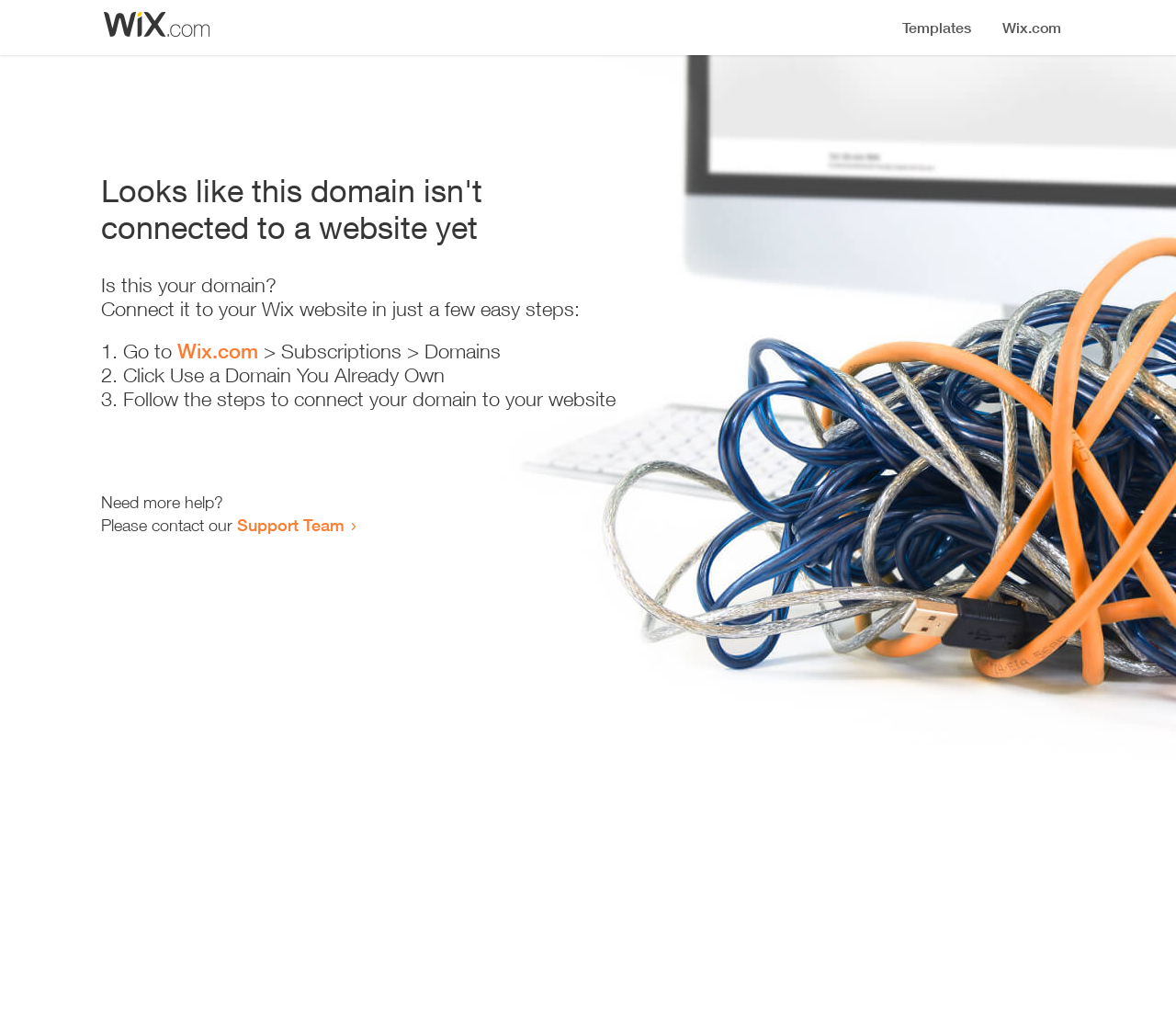Using the element description: "Wix.com", determine the bounding box coordinates for the specified UI element. The coordinates should be four float numbers between 0 and 1, [left, top, right, bottom].

[0.151, 0.329, 0.22, 0.352]